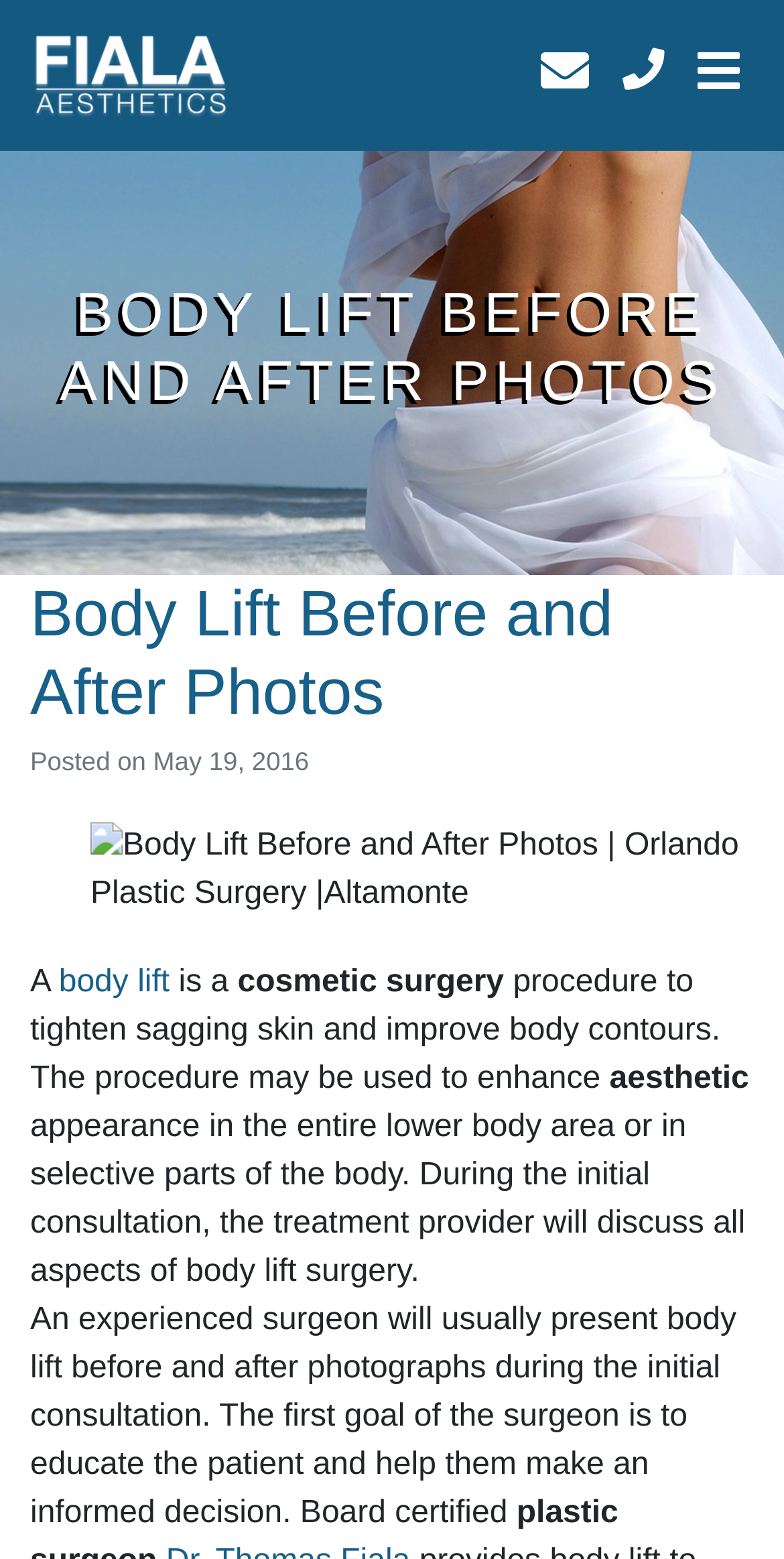What is the purpose of body lift surgery?
Please provide a single word or phrase as your answer based on the screenshot.

To tighten sagging skin and improve body contours